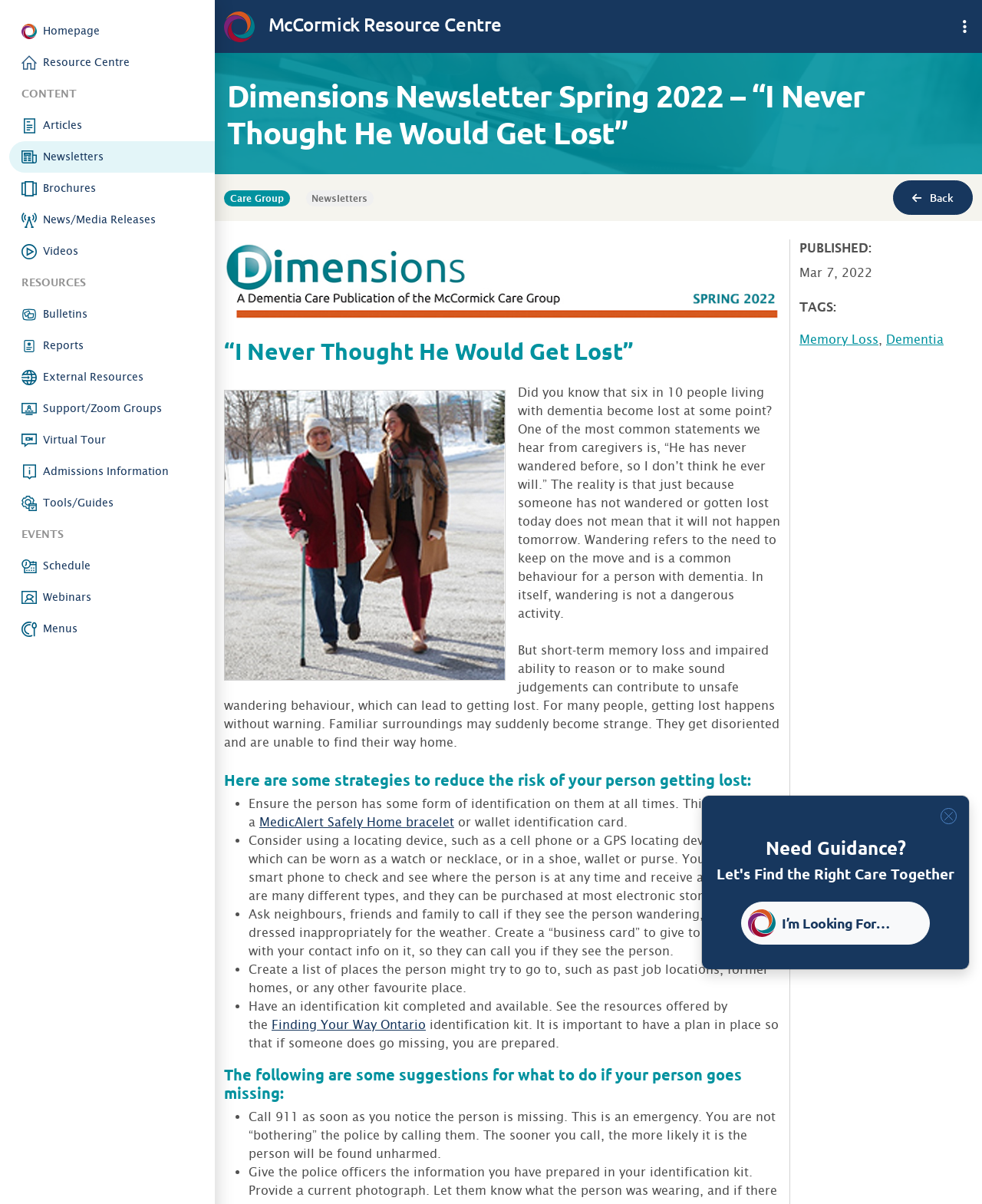Given the webpage screenshot and the description, determine the bounding box coordinates (top-left x, top-left y, bottom-right x, bottom-right y) that define the location of the UI element matching this description: Newsletters

[0.009, 0.117, 0.219, 0.143]